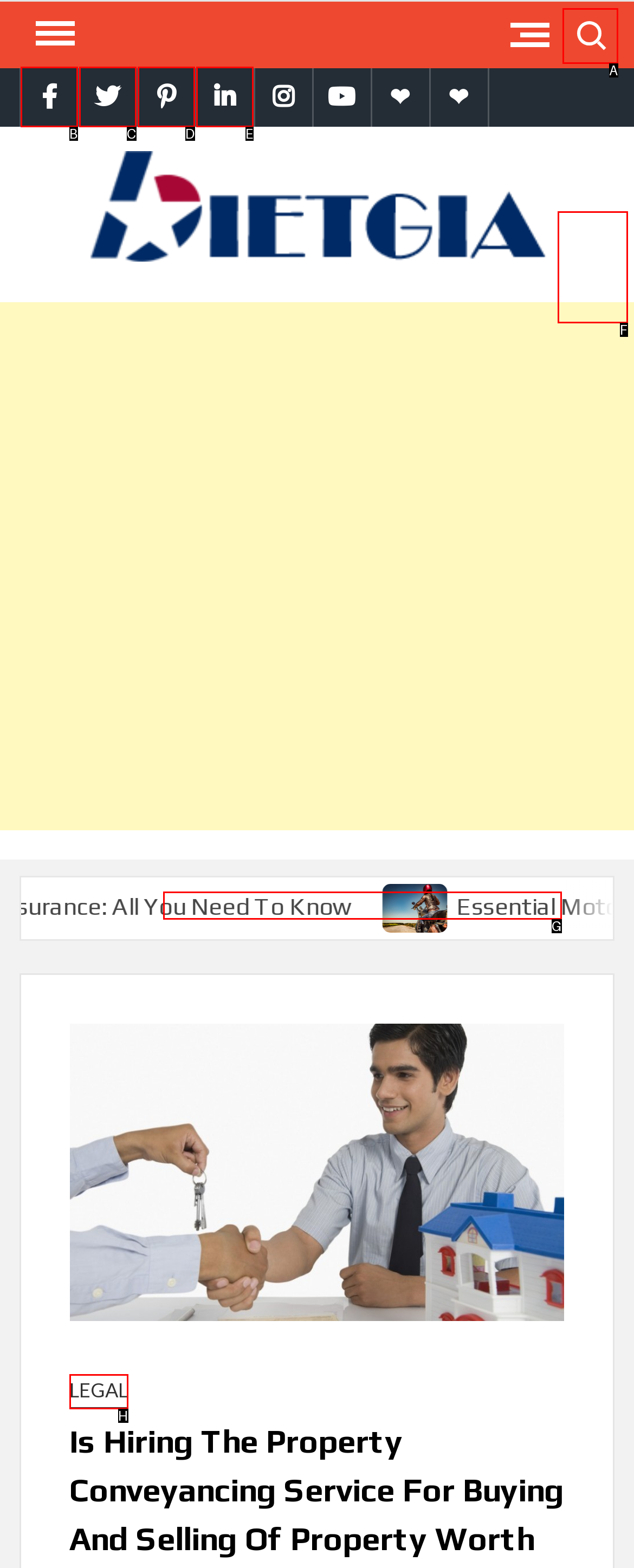Identify the correct UI element to click on to achieve the following task: Read the latest tips and tricks Respond with the corresponding letter from the given choices.

F